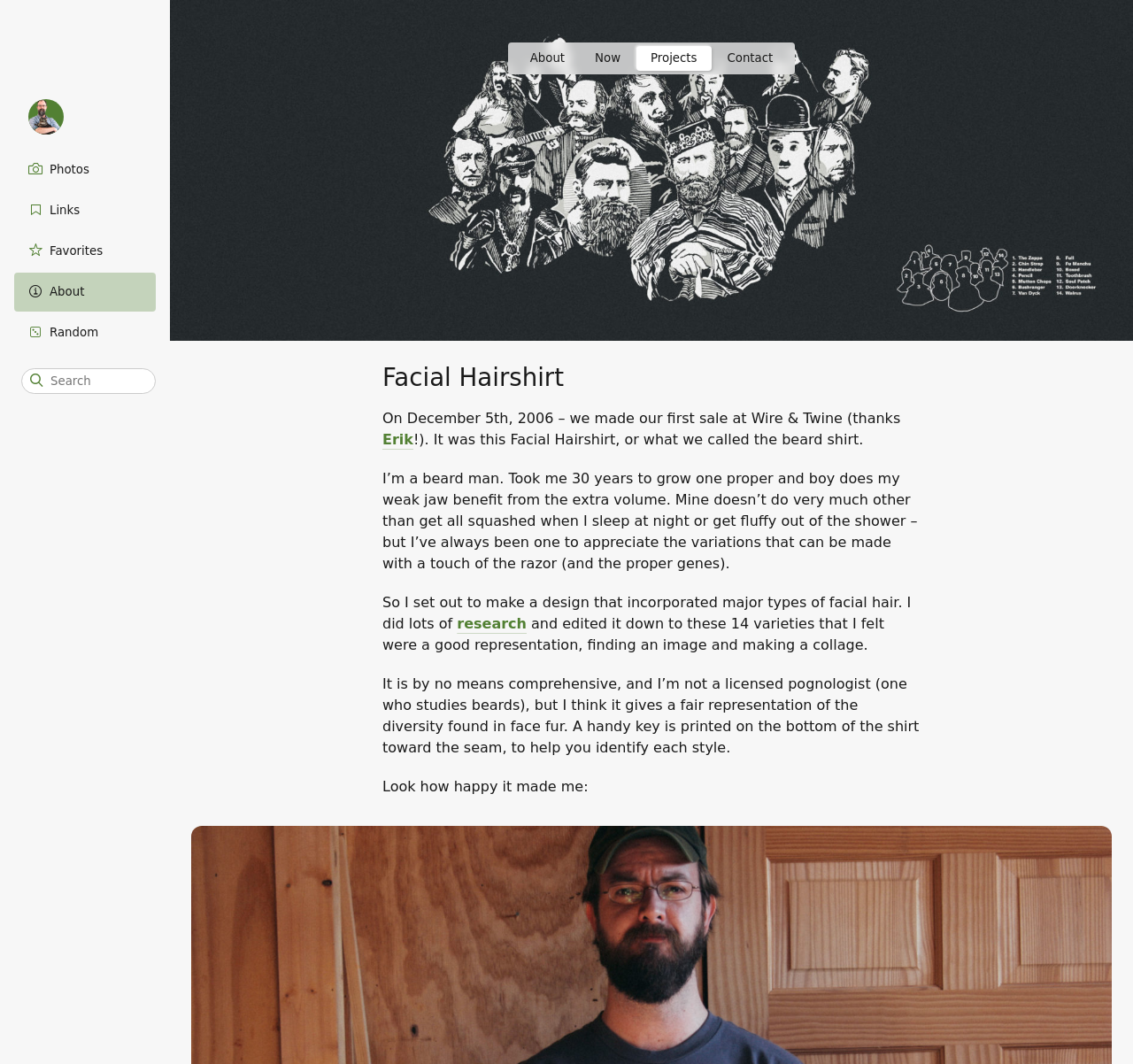Using the elements shown in the image, answer the question comprehensively: What is the name of the author of the Facial Hairshirt?

The answer can be found by looking at the top-left corner of the webpage, where the link 'Chris Glass' is located, indicating that Chris Glass is the author of the Facial Hairshirt.